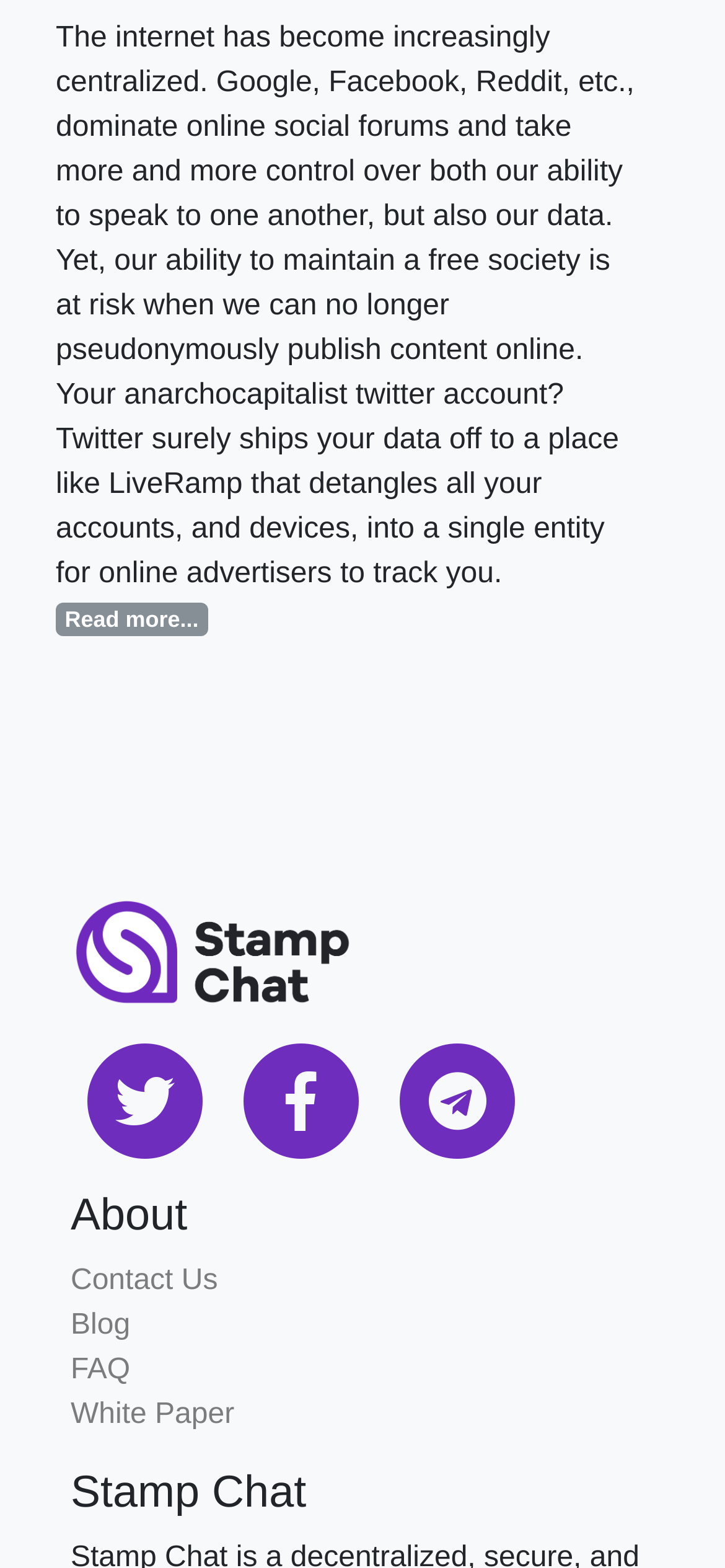What is the name of the chat service mentioned?
Examine the image and provide an in-depth answer to the question.

The webpage mentions a chat service called 'Stamp Chat', which is indicated by a heading element with the corresponding text.